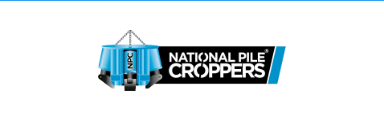What quality does the logo's design aim to convey?
Based on the screenshot, respond with a single word or phrase.

Reliability and efficiency